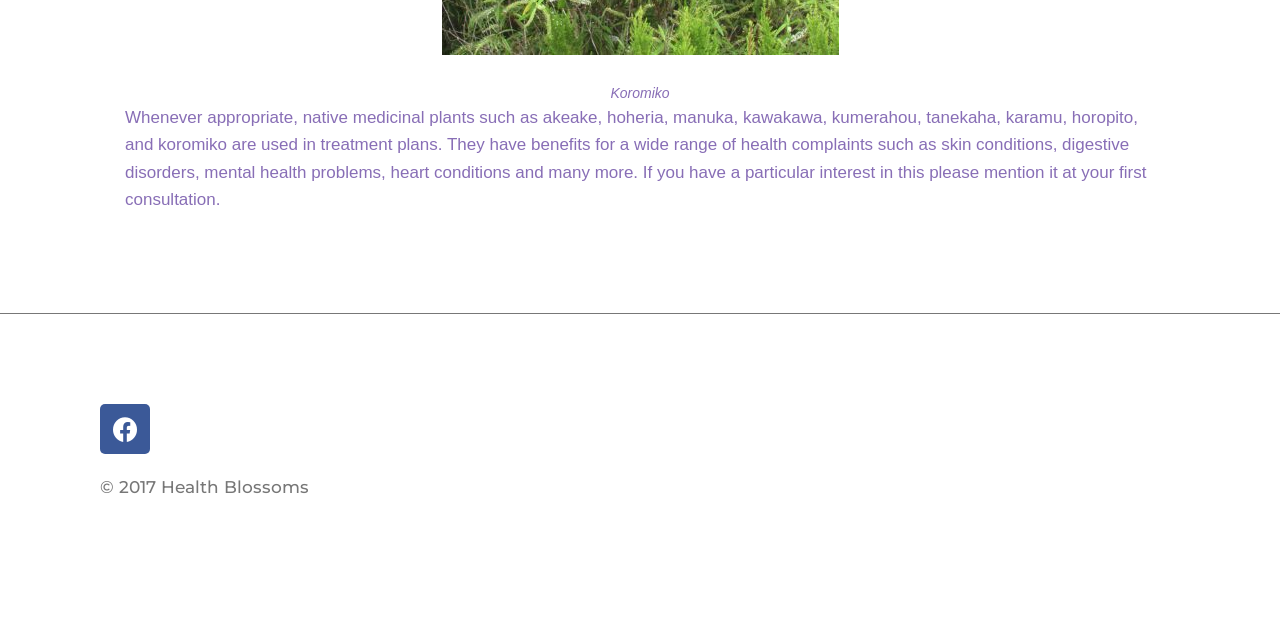Using the description "Facebook", locate and provide the bounding box of the UI element.

[0.078, 0.631, 0.117, 0.709]